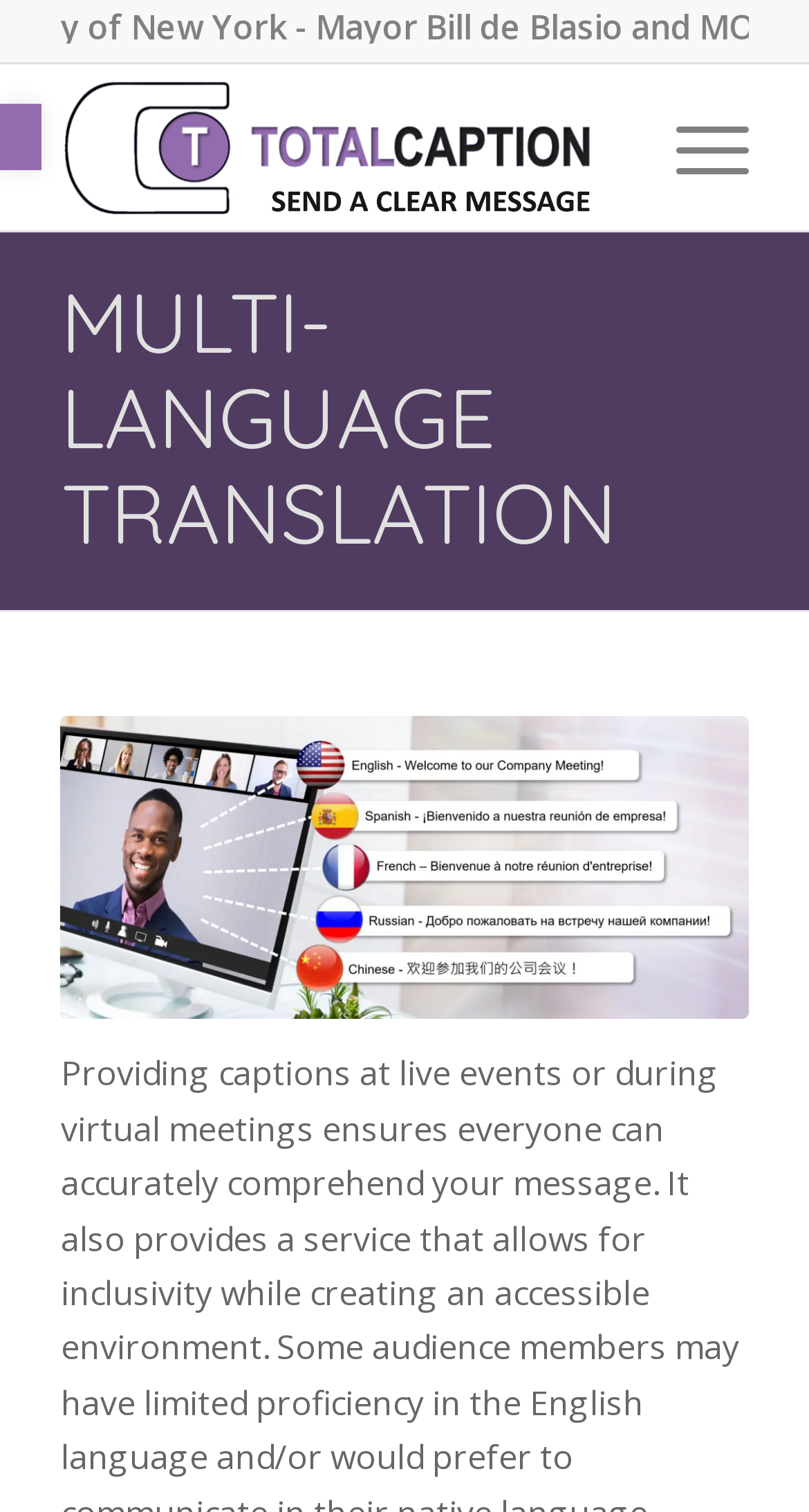What is the name of the company logo?
Answer the question with a thorough and detailed explanation.

I found an image element with the text 'TotalCaption' inside a link element, which suggests that it is the company logo. The image is located within the bounding box coordinate of [0.075, 0.05, 0.755, 0.145].